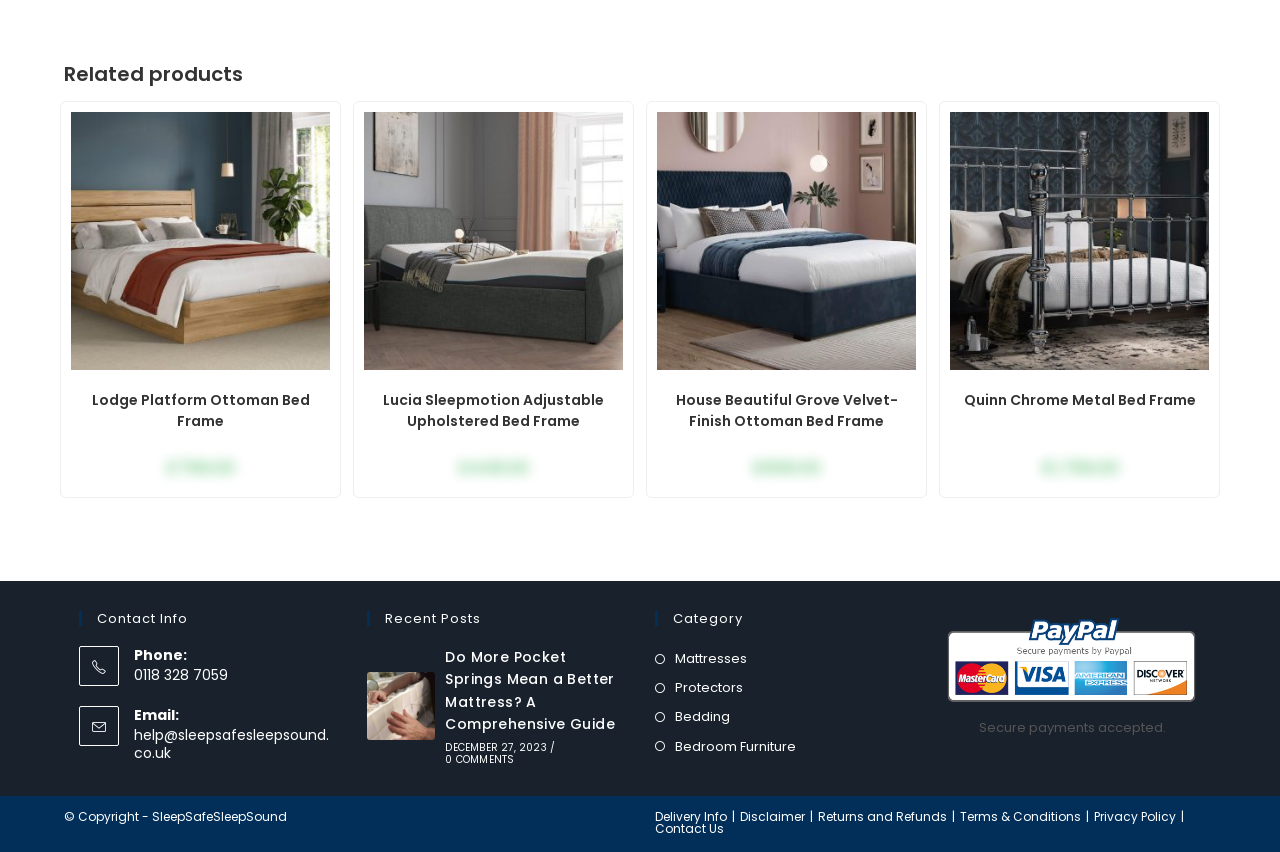Identify the bounding box coordinates for the element you need to click to achieve the following task: "Read Do More Pocket Springs Mean a Better Mattress? A Comprehensive Guide article". The coordinates must be four float values ranging from 0 to 1, formatted as [left, top, right, bottom].

[0.287, 0.789, 0.34, 0.868]